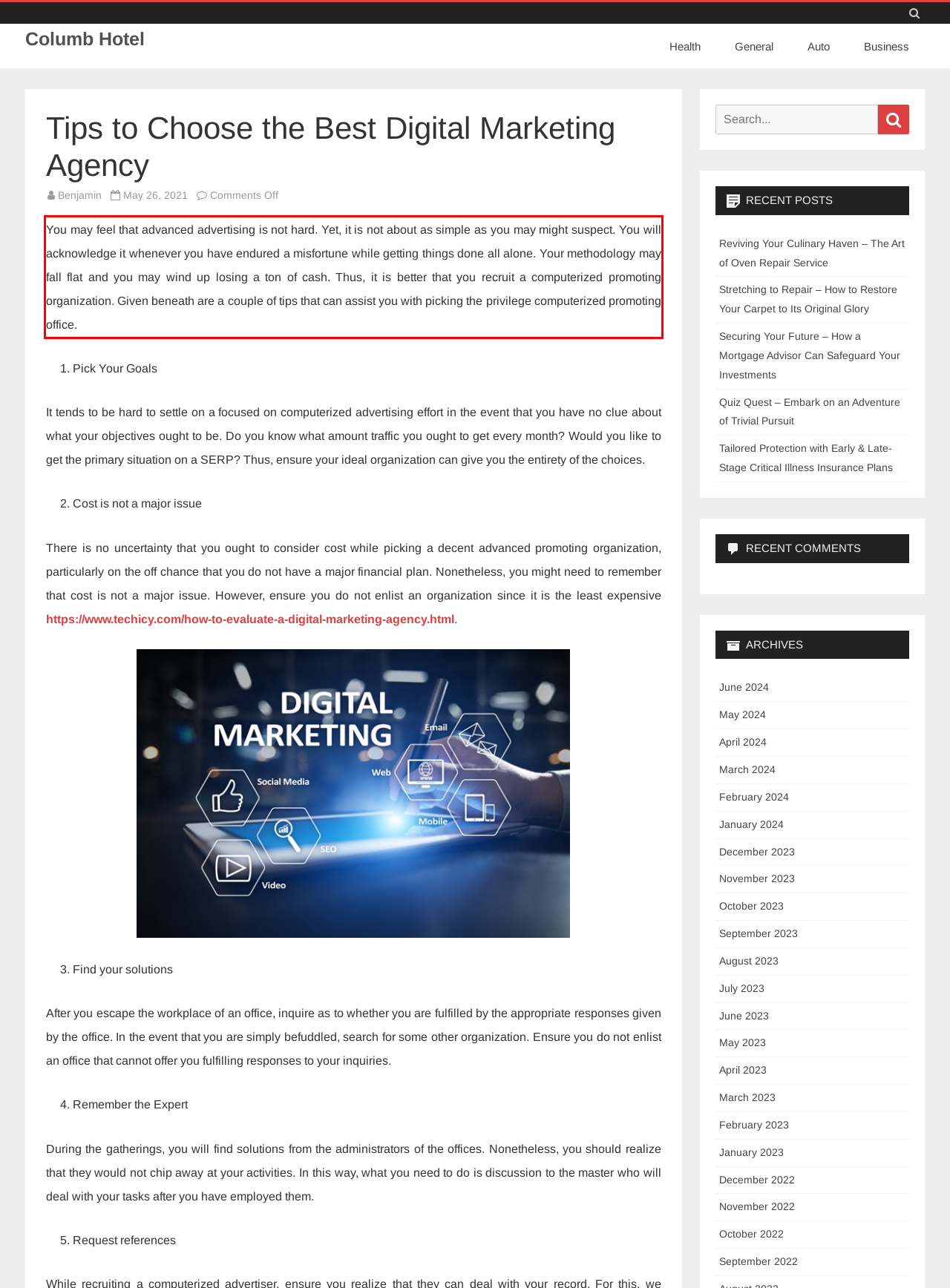Given a screenshot of a webpage, locate the red bounding box and extract the text it encloses.

You may feel that advanced advertising is not hard. Yet, it is not about as simple as you may might suspect. You will acknowledge it whenever you have endured a misfortune while getting things done all alone. Your methodology may fall flat and you may wind up losing a ton of cash. Thus, it is better that you recruit a computerized promoting organization. Given beneath are a couple of tips that can assist you with picking the privilege computerized promoting office.